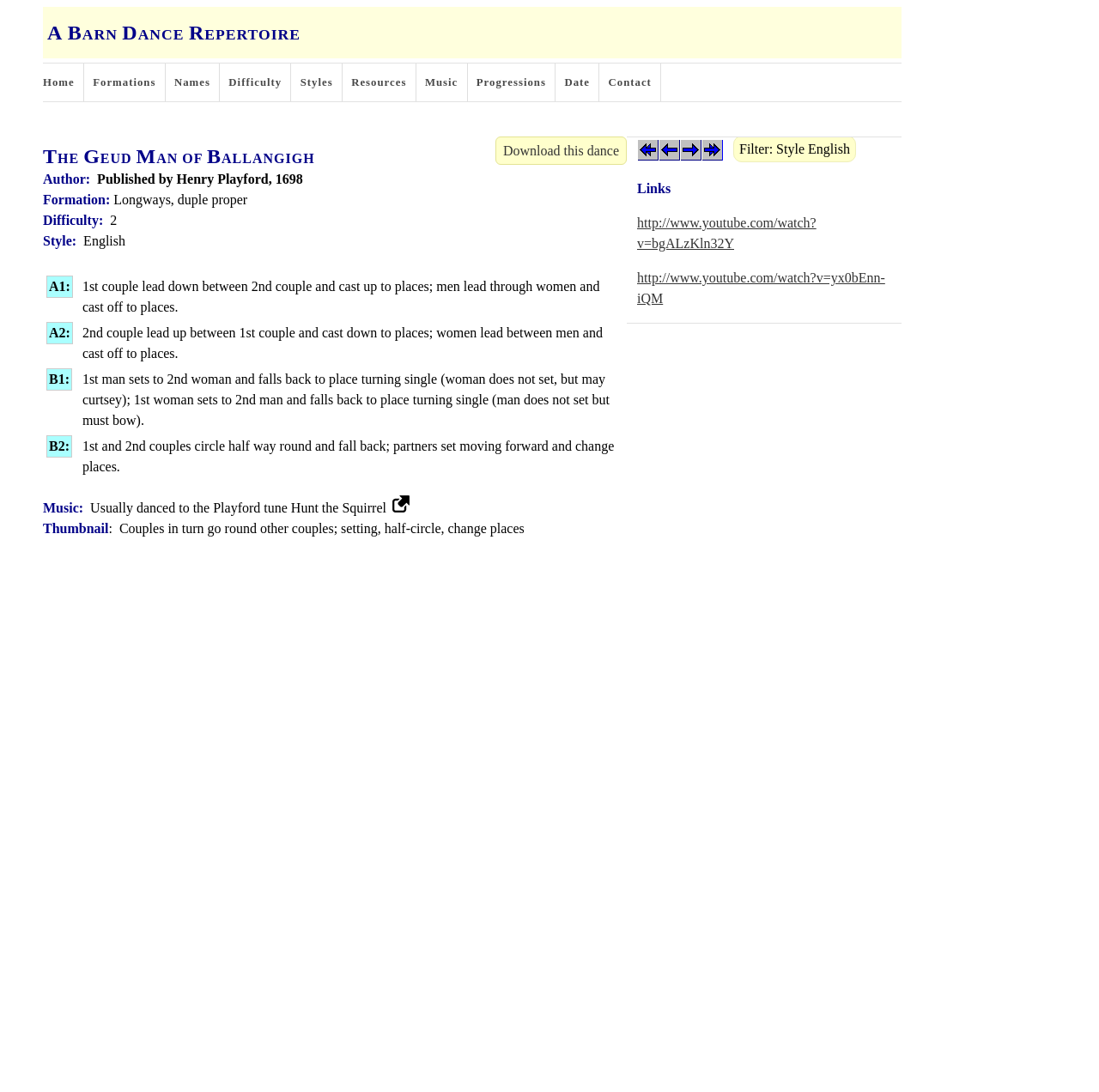Describe all the key features and sections of the webpage thoroughly.

The webpage is about a traditional English dance called "The Geud Man of Ballangigh". At the top, there is a title "THE GEUD MAN OF BALLANGIGH" followed by a brief description of the dance, including its author, publication date, formation, difficulty level, and style.

Below the title, there is a navigation menu with links to different sections of the website, including "Home", "Formations", "Names", "Difficulty", "Styles", "Resources", "Music", "Progressions", and "Contact".

On the left side of the page, there is a table of contents that outlines the dance steps, with each row representing a different part of the dance. The table has two columns, with the first column listing the step number and the second column providing a detailed description of the step.

To the right of the table, there is a section about the music for the dance, which includes a link to a related webpage. Below this section, there is a brief summary of the dance, including a thumbnail image and a short description of the dance steps.

At the bottom of the page, there are navigation links to move to the "First", "Previous", "Next", or "Last" dance in the collection, as well as a filter option to view dances of a specific style. There is also a section titled "Links" that provides links to external resources, including YouTube videos related to the dance.